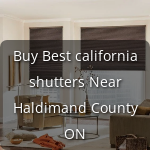Compose an extensive description of the image.

The image showcases an elegant interior featuring stylish California shutters in a living space. The focus is on the slogan "Buy Best california shutters Near Haldimand County ON," suggesting a promotion or advertisement for high-quality window treatments available in this region. The warm tones of the room, coupled with the modern design of the shutters, create a cozy atmosphere while emphasizing the aesthetic appeal and functionality of California shutters in home decor. Ideal for homeowners looking to enhance both style and privacy in their living spaces.